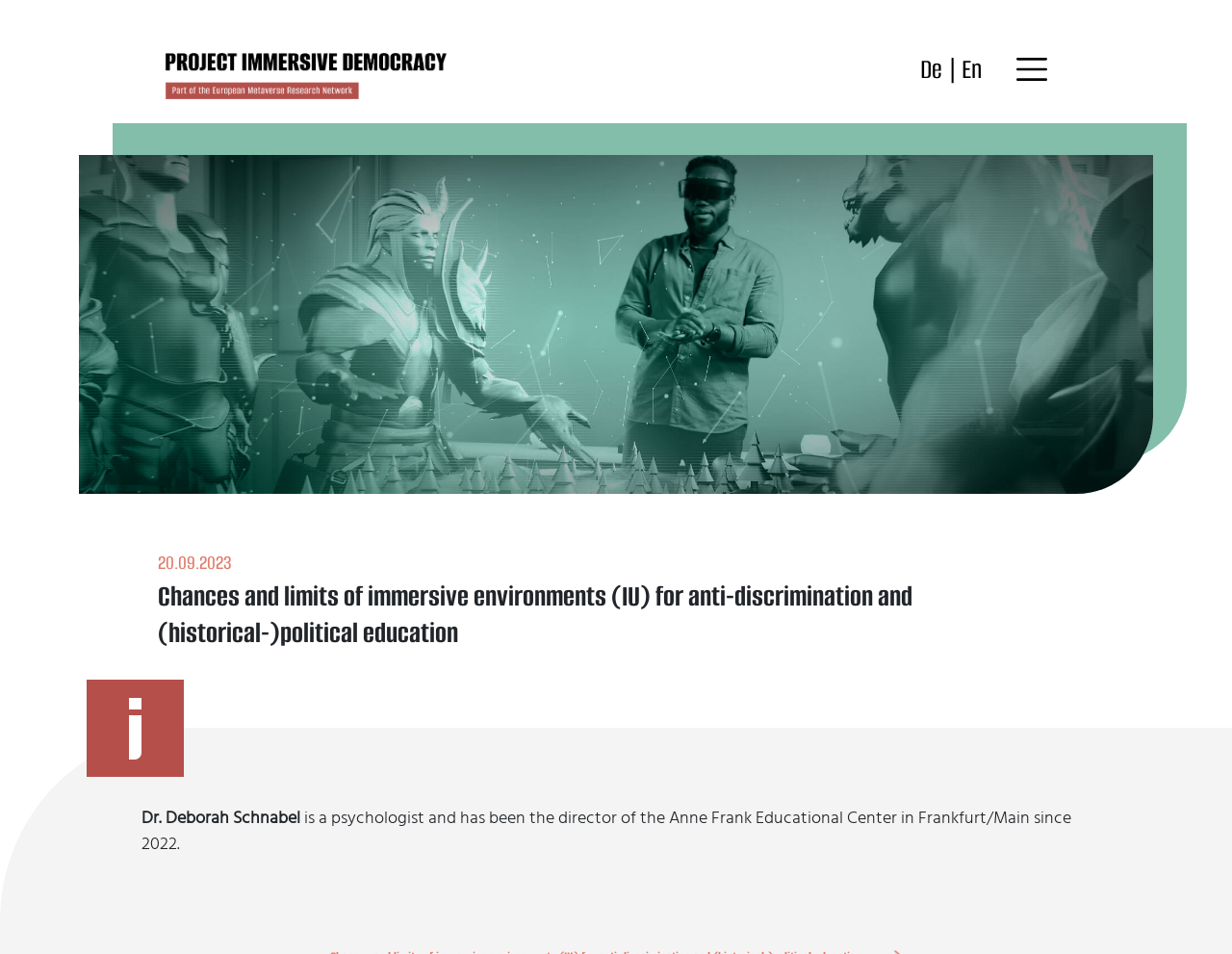Please provide a one-word or phrase answer to the question: 
What is the language option available on the webpage?

De and En